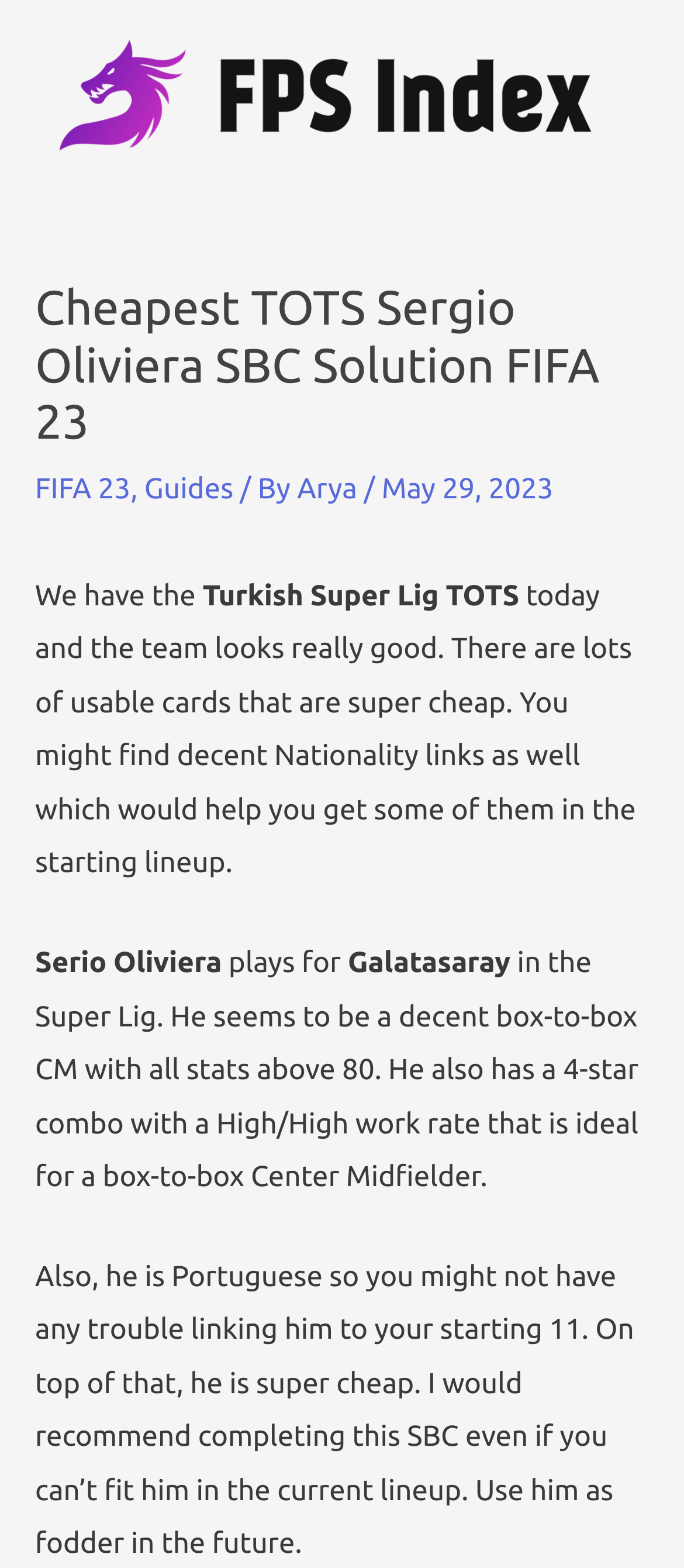Why is Sergio Oliviera's SBC recommended?
Answer the question with a single word or phrase, referring to the image.

He is super cheap